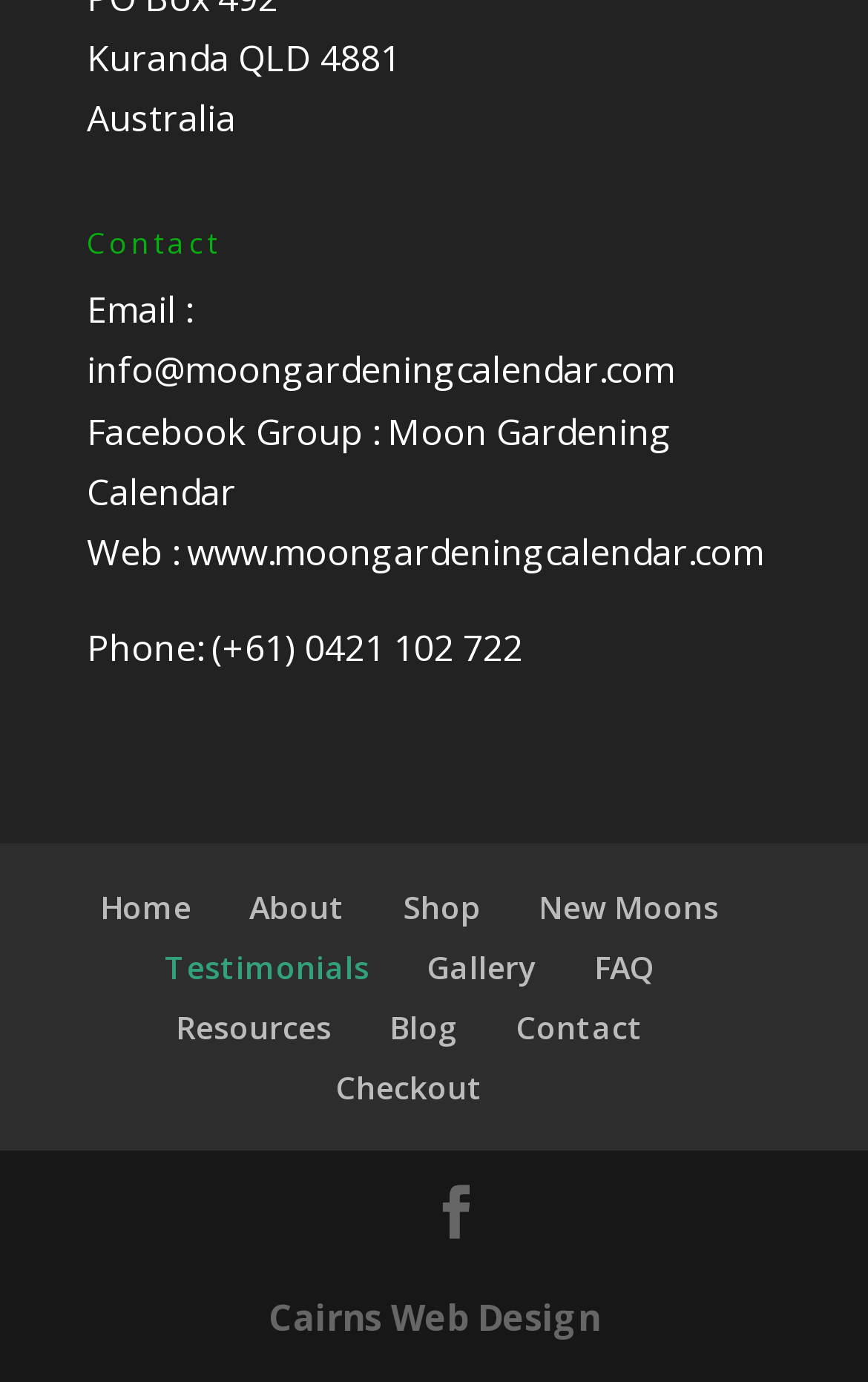Please determine the bounding box coordinates for the UI element described here. Use the format (top-left x, top-left y, bottom-right x, bottom-right y) with values bounded between 0 and 1: New Moons

[0.621, 0.64, 0.828, 0.671]